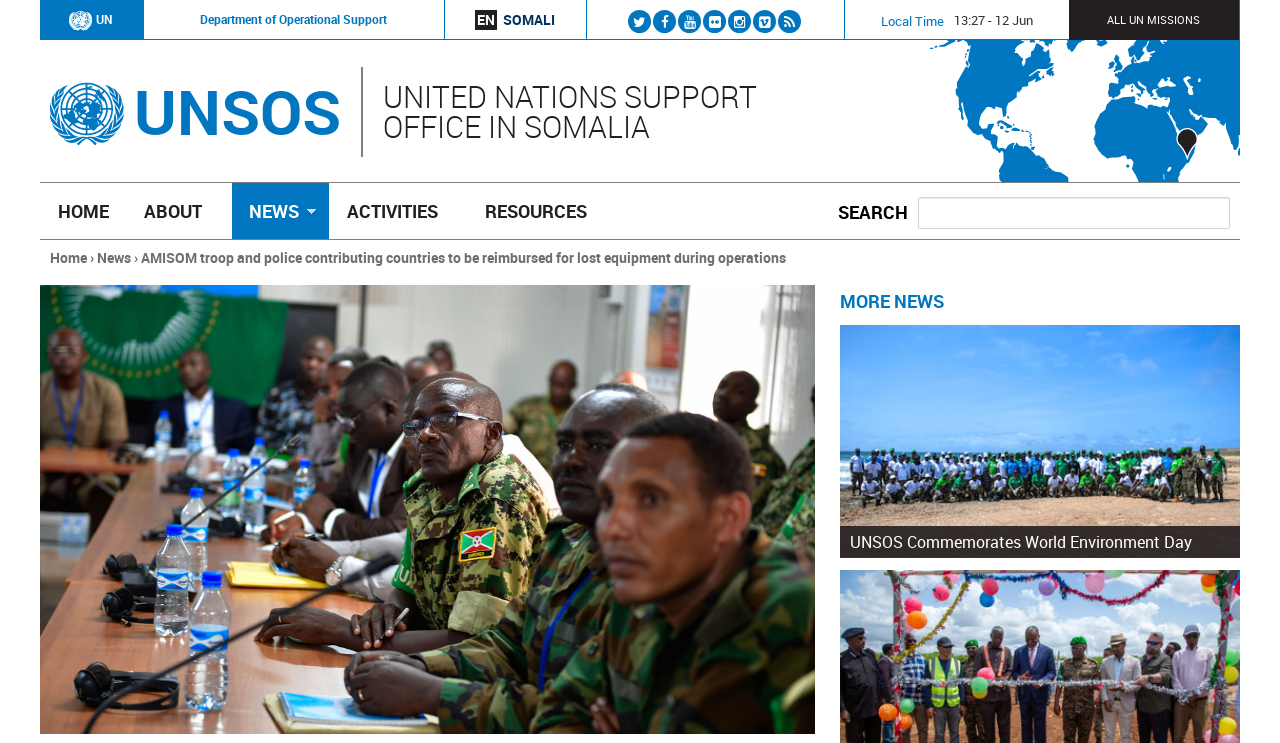Locate the bounding box coordinates of the area to click to fulfill this instruction: "Find UNSOS on Twitter". The bounding box should be presented as four float numbers between 0 and 1, in the order [left, top, right, bottom].

[0.495, 0.017, 0.505, 0.042]